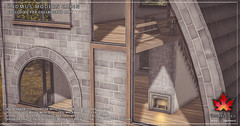Offer a detailed narrative of the scene shown in the image.

The image showcases the "Cadmus Modern Cabin," a beautifully designed virtual space featured in the Collabor88 May event by Trompe Loeil. This cabin exhibits a contemporary aesthetic with sleek lines and a mix of stone and wood textures, emphasizing natural elements. The design includes large windows that allow for ample natural light and views of the surrounding environment. Inside, a cozy fireplace adds warmth to the atmosphere, creating a welcoming ambiance. The cabin's architectural features are highlighted, showcasing modern design while maintaining a rustic charm. This unique blend makes it an ideal setting for virtual gatherings or a peaceful escape.